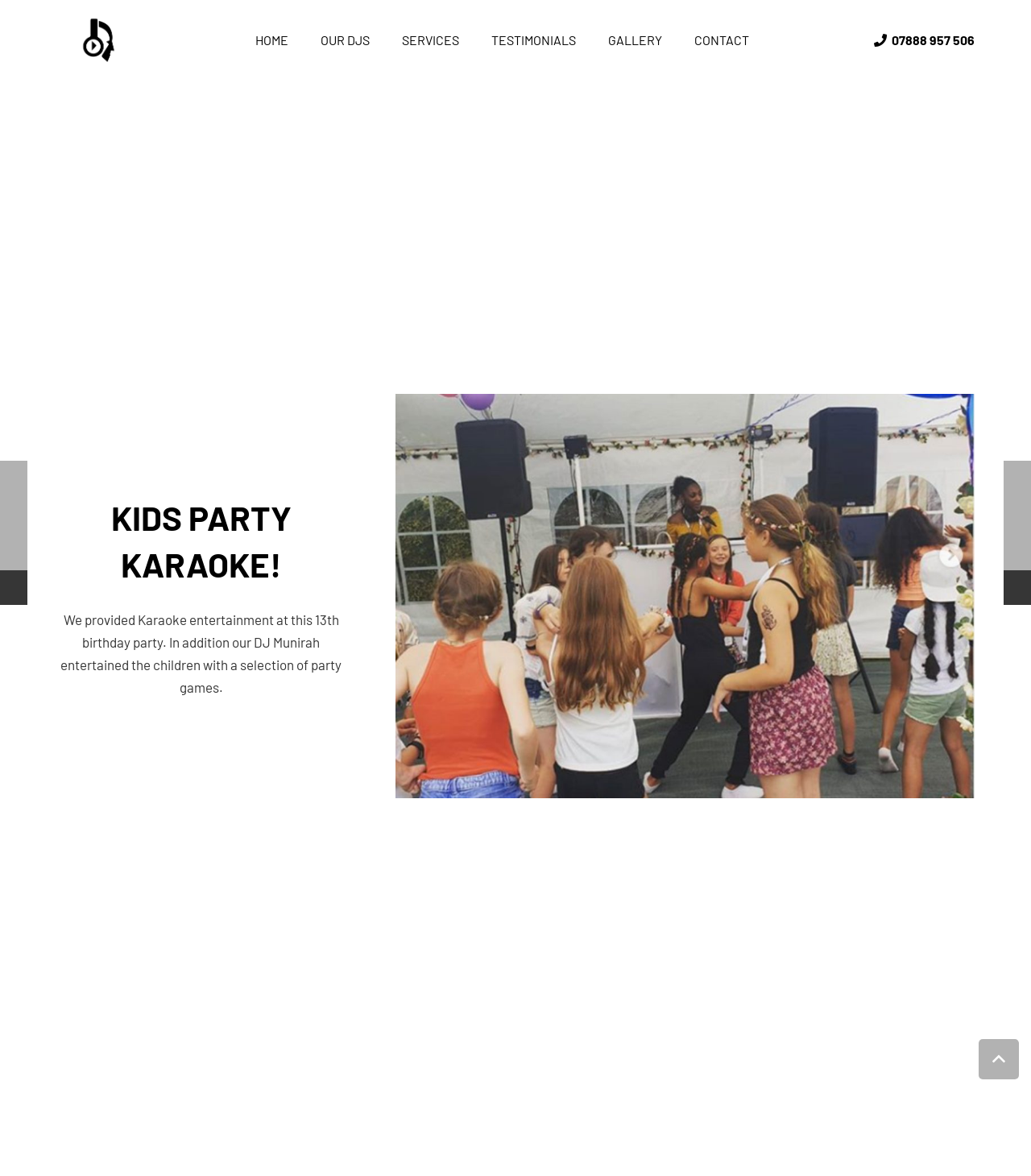What is the phone number on the webpage? From the image, respond with a single word or brief phrase.

07888 957 506